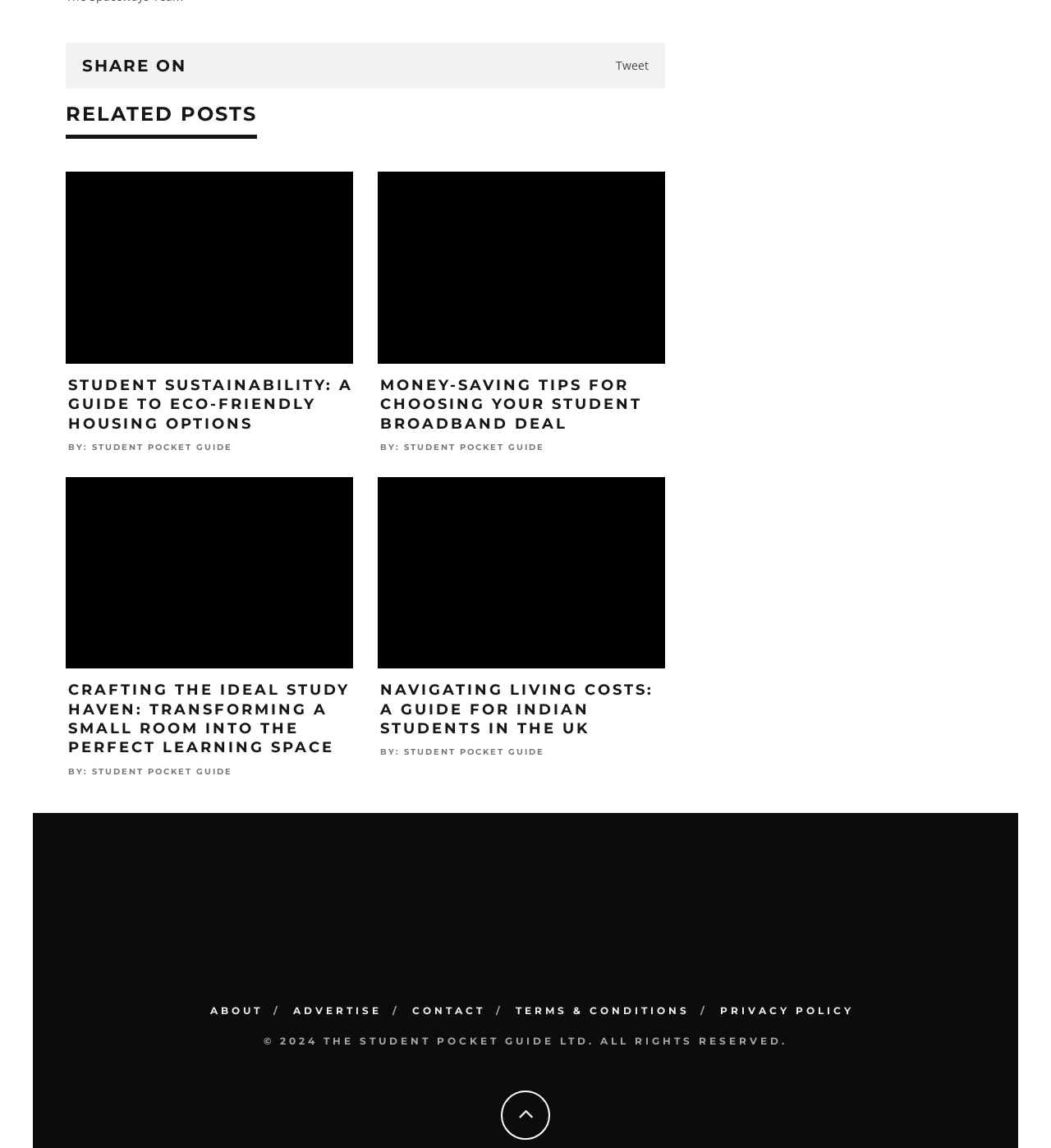Please find the bounding box coordinates of the element that needs to be clicked to perform the following instruction: "Click on the 'logo'". The bounding box coordinates should be four float numbers between 0 and 1, represented as [left, top, right, bottom].

[0.414, 0.828, 0.586, 0.839]